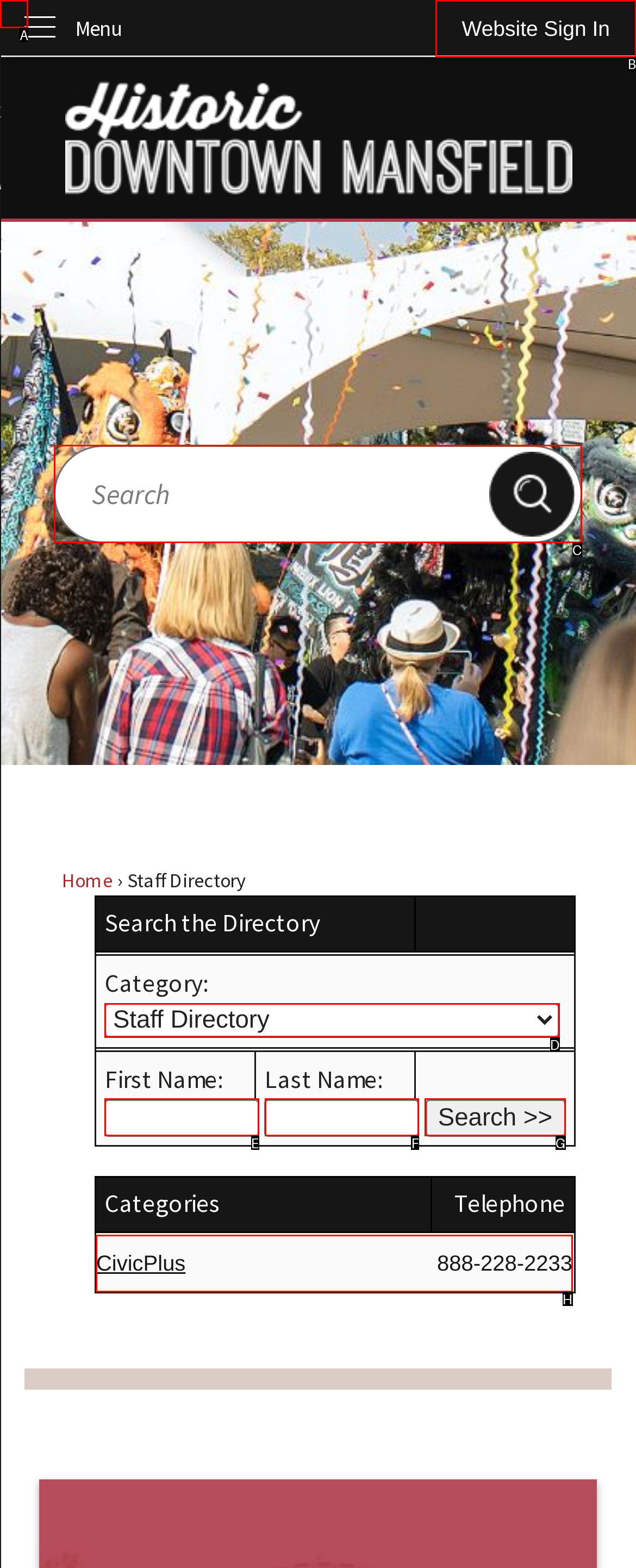Which option is described as follows: CivicPlus
Answer with the letter of the matching option directly.

H